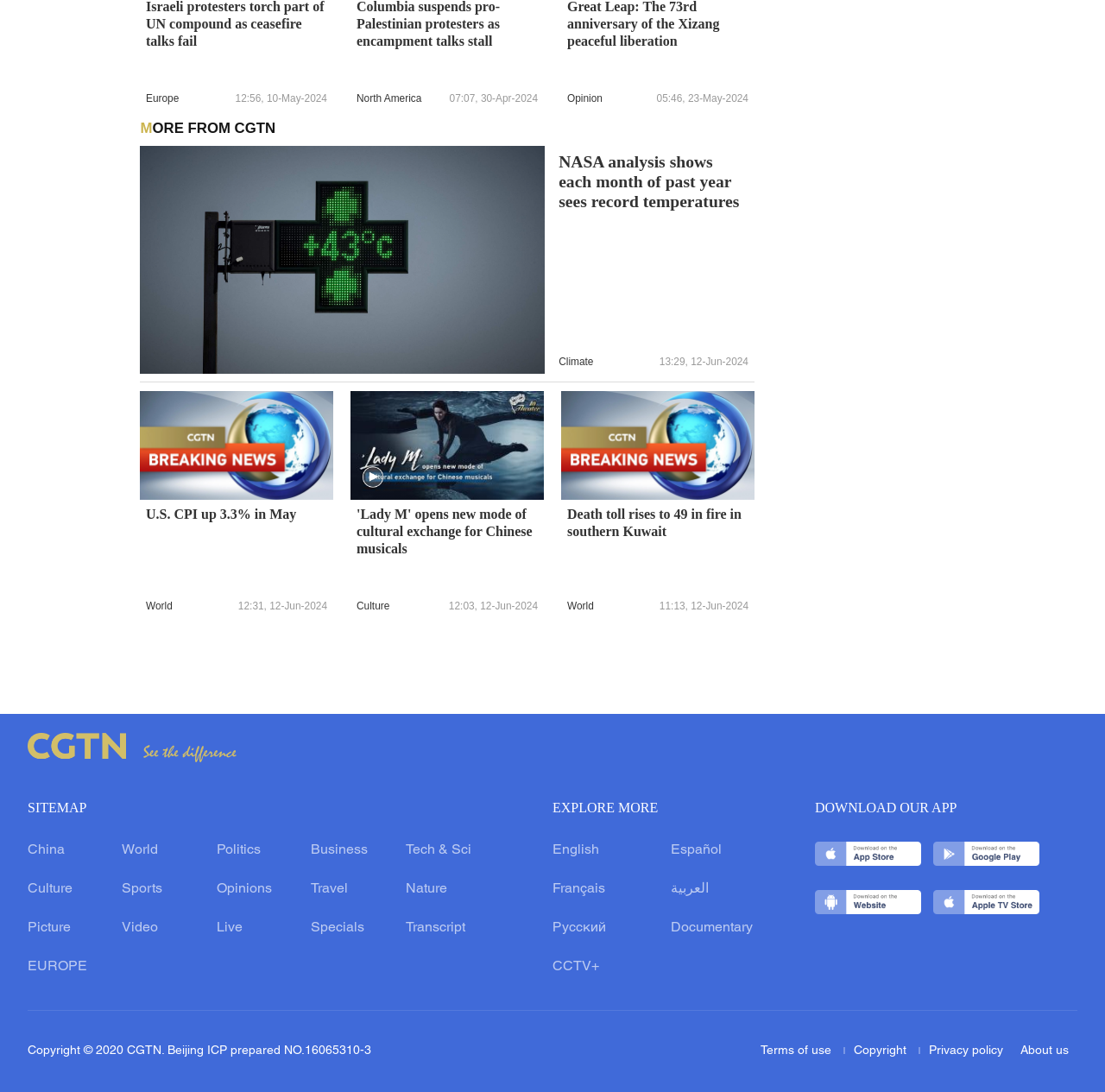What is the topic of the article with the image?
Using the visual information, answer the question in a single word or phrase.

NASA analysis